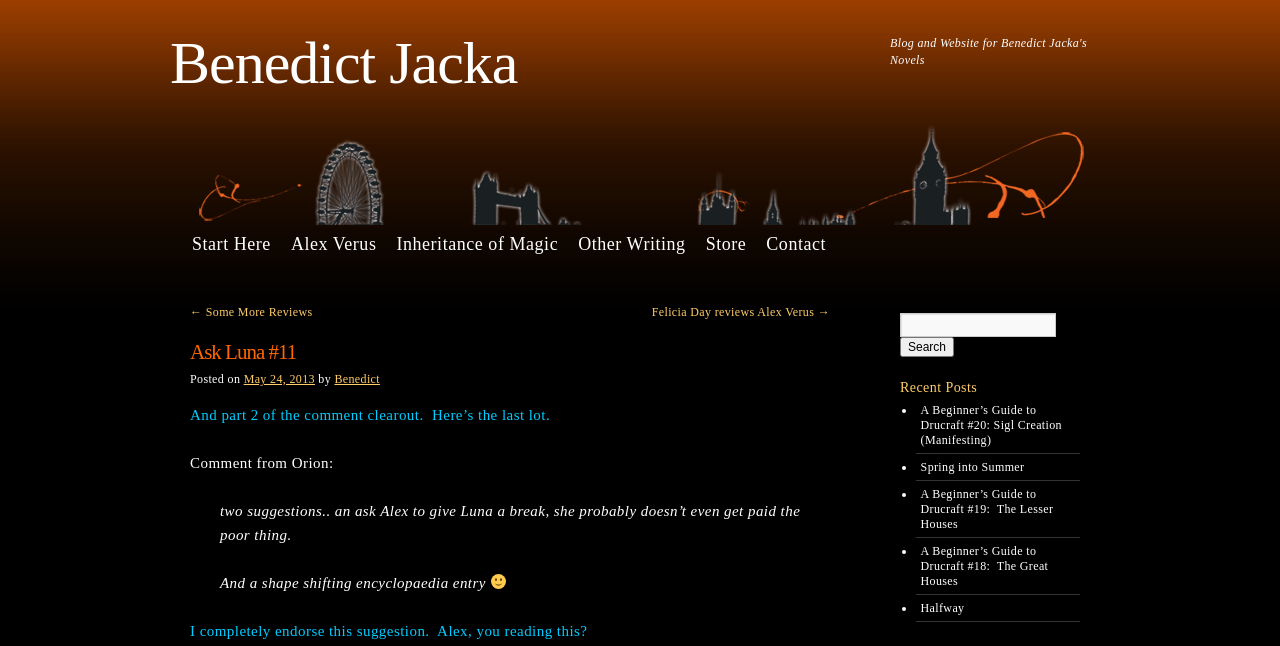What is the primary heading on this webpage?

Ask Luna #11